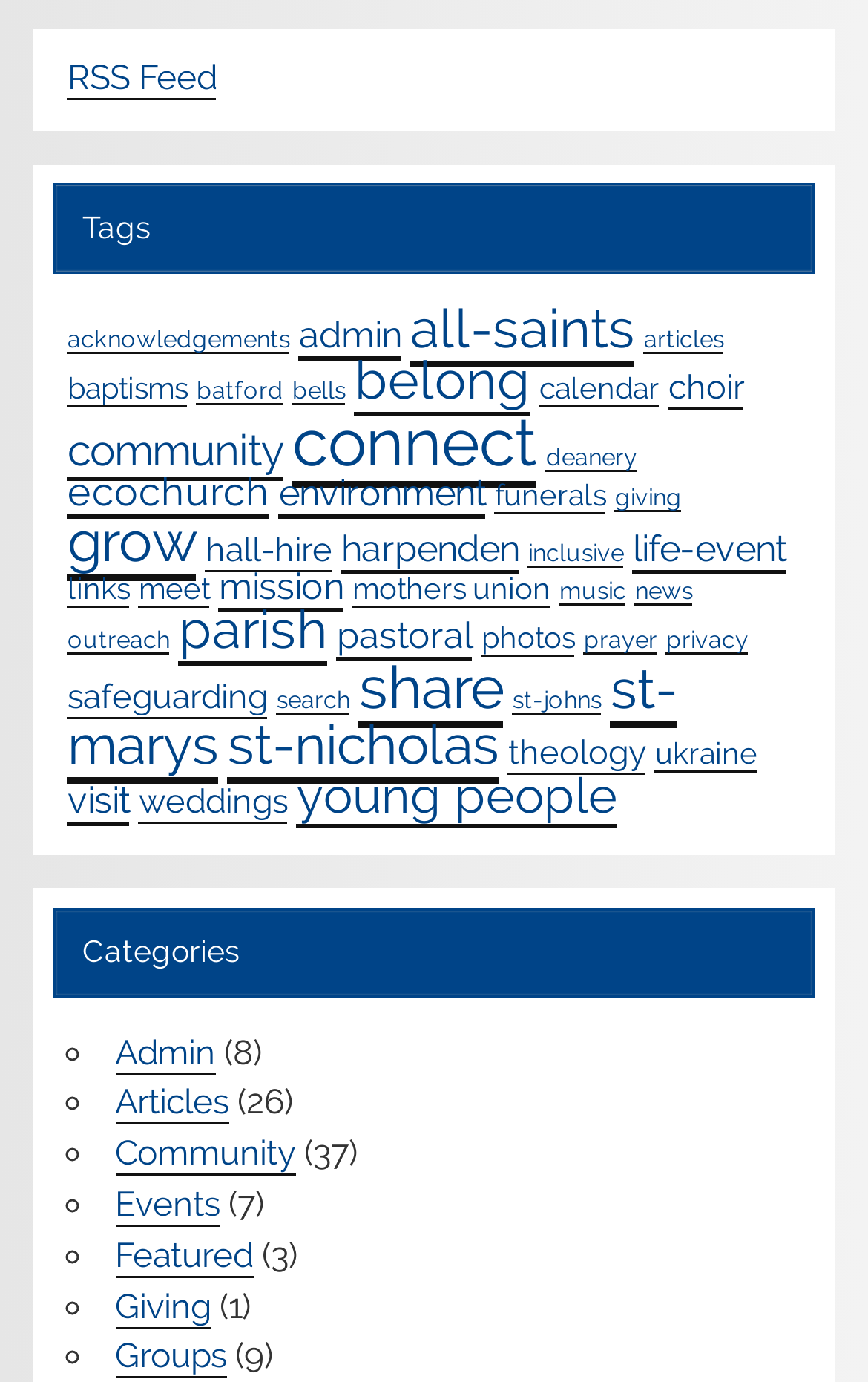Please identify the bounding box coordinates of the element's region that should be clicked to execute the following instruction: "Read 'news' article". The bounding box coordinates must be four float numbers between 0 and 1, i.e., [left, top, right, bottom].

[0.732, 0.417, 0.798, 0.438]